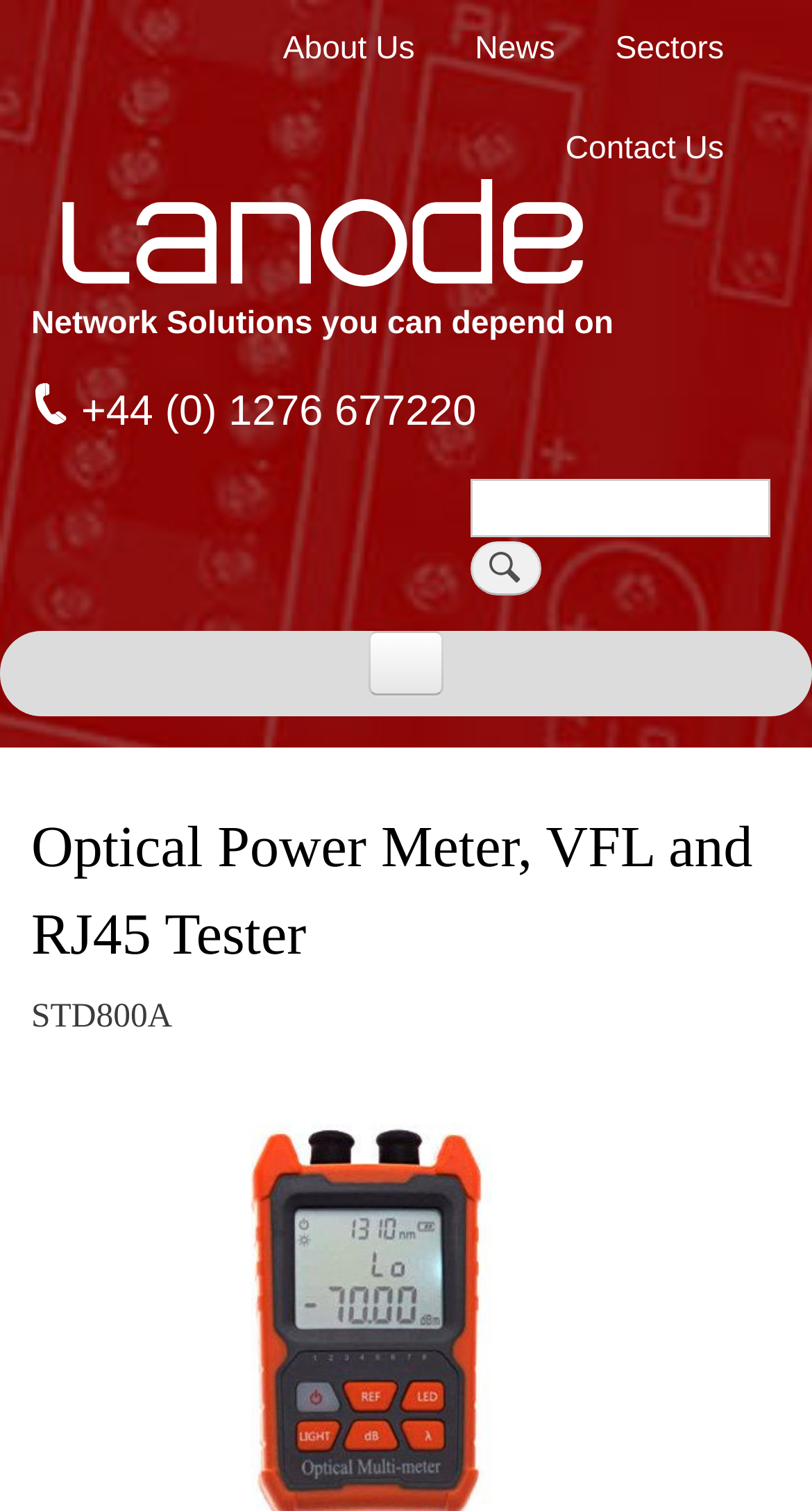What is the purpose of the search box?
Using the image, provide a detailed and thorough answer to the question.

I inferred the purpose of the search box by looking at the search box element and the surrounding elements, including the button with the text 'Search' and the static text 'Search', which suggests that the search box is used to search the website.